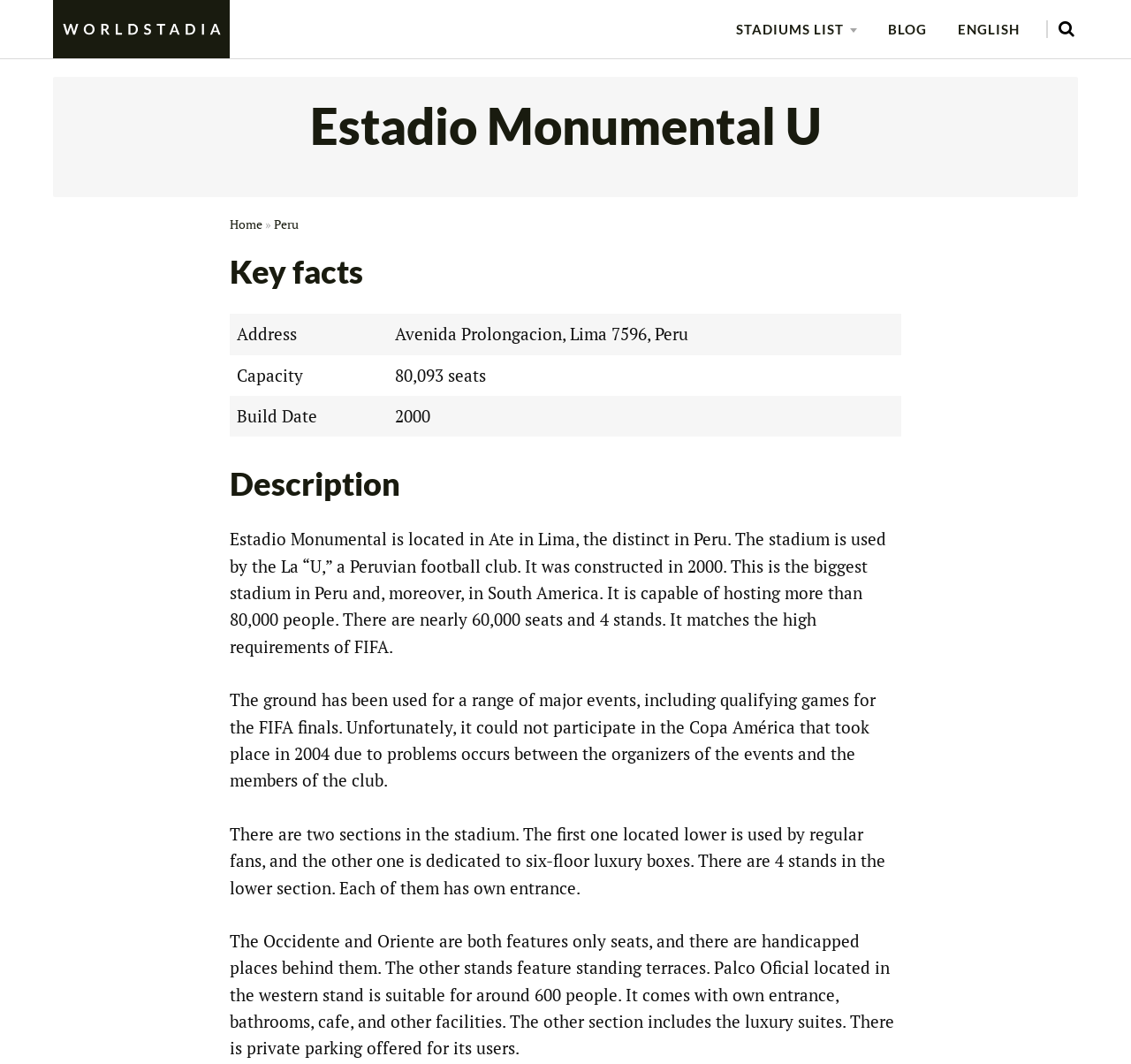What is the approximate number of seats in the stadium?
Can you offer a detailed and complete answer to this question?

I found the answer in the paragraph that describes the stadium's capacity, which mentions that it is capable of hosting more than 80,000 people, and that there are nearly 60,000 seats.